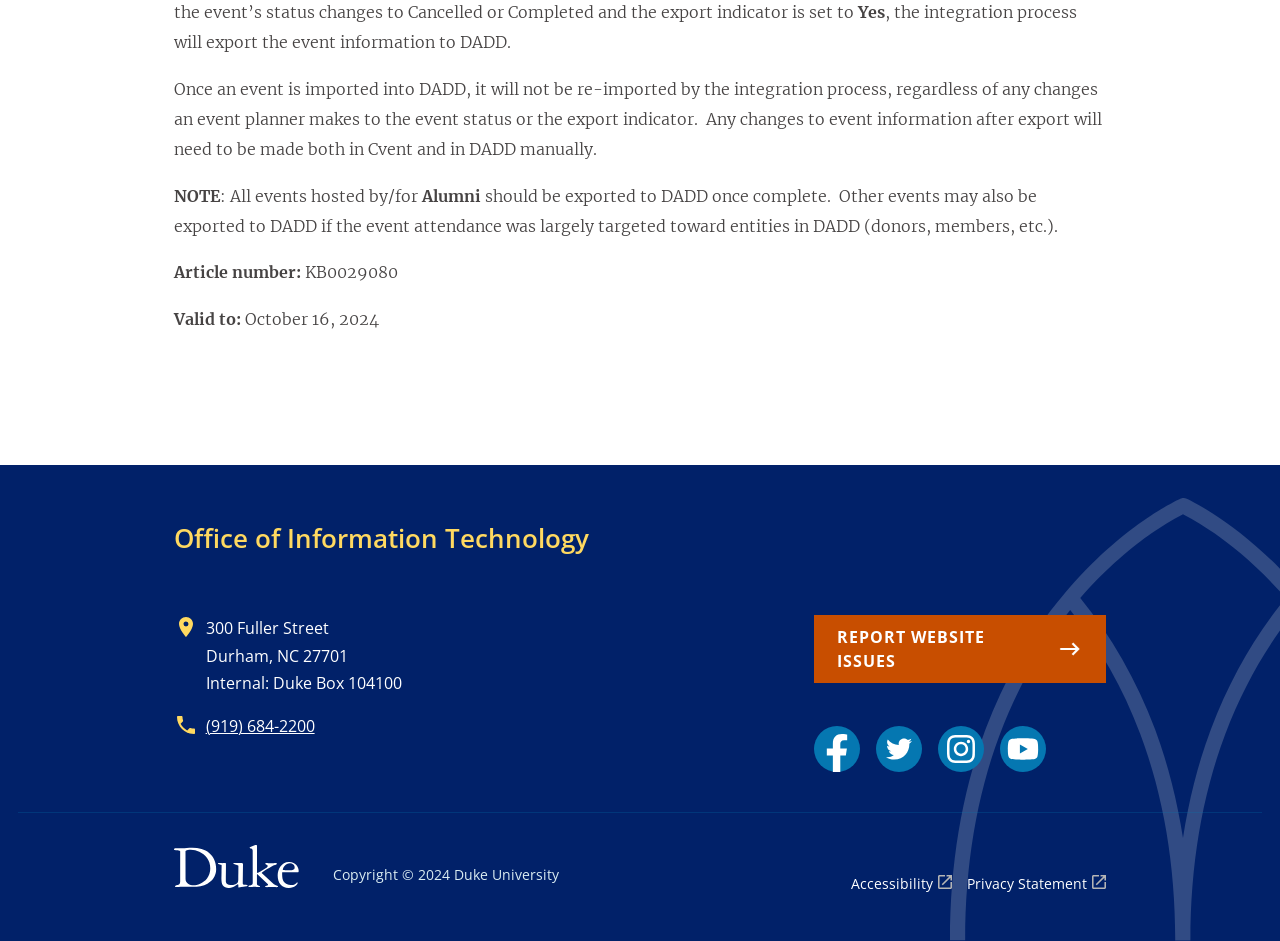Please indicate the bounding box coordinates of the element's region to be clicked to achieve the instruction: "Click the 'Office of Information Technology' link". Provide the coordinates as four float numbers between 0 and 1, i.e., [left, top, right, bottom].

[0.136, 0.553, 0.46, 0.591]